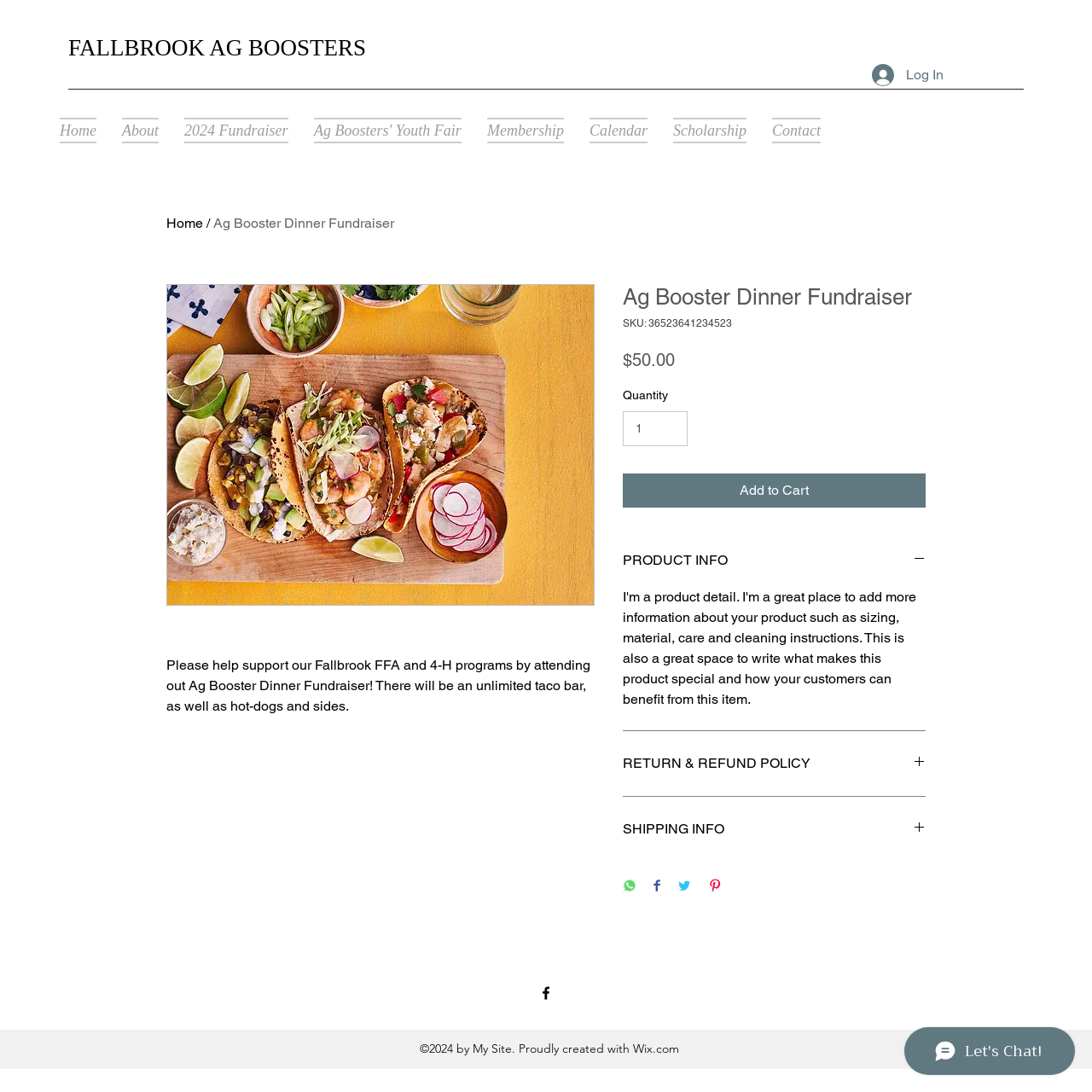How much does the Ag Booster Dinner Fundraiser cost?
Could you answer the question with a detailed and thorough explanation?

The price of the Ag Booster Dinner Fundraiser can be found in the static text element '$50.00' which is located below the product description.